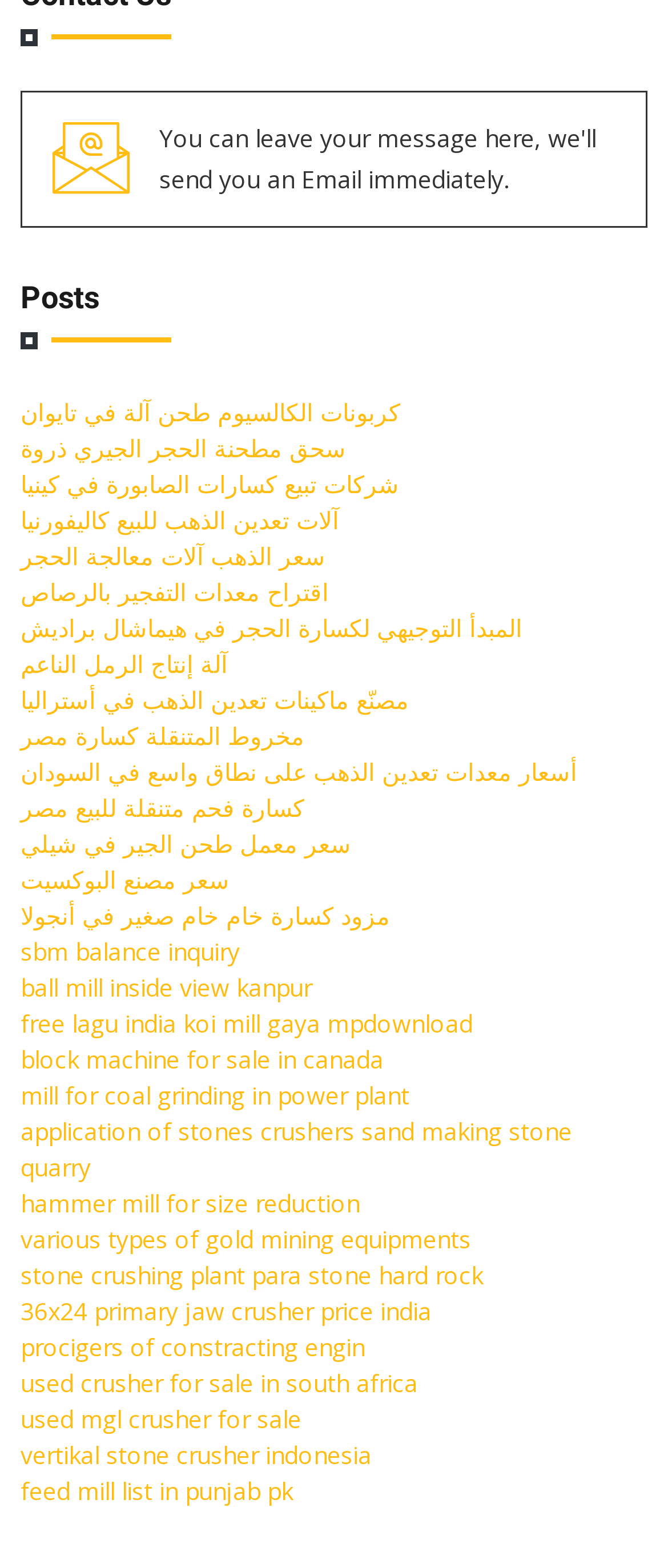Please specify the bounding box coordinates of the element that should be clicked to execute the given instruction: 'Explore gold mining equipment for sale in California'. Ensure the coordinates are four float numbers between 0 and 1, expressed as [left, top, right, bottom].

[0.031, 0.321, 0.508, 0.341]